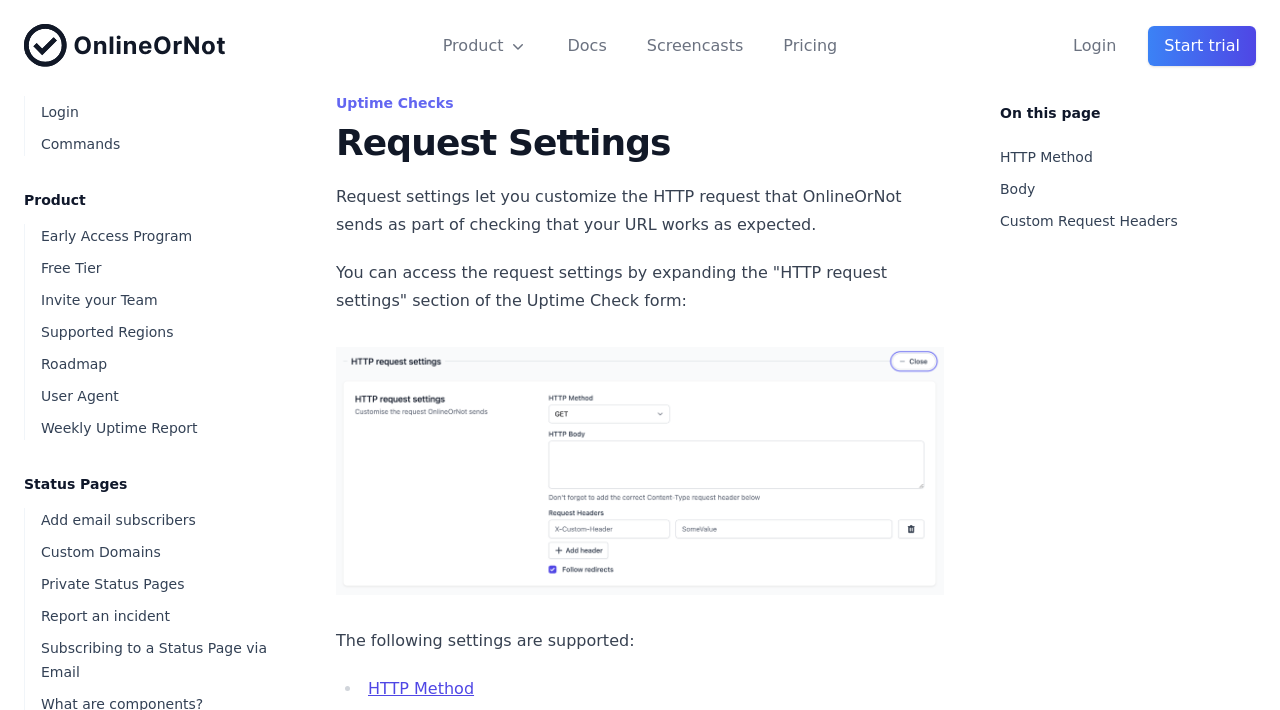Given the element description, predict the bounding box coordinates in the format (top-left x, top-left y, bottom-right x, bottom-right y), using floating point numbers between 0 and 1: Weekly Uptime Report

[0.019, 0.586, 0.225, 0.62]